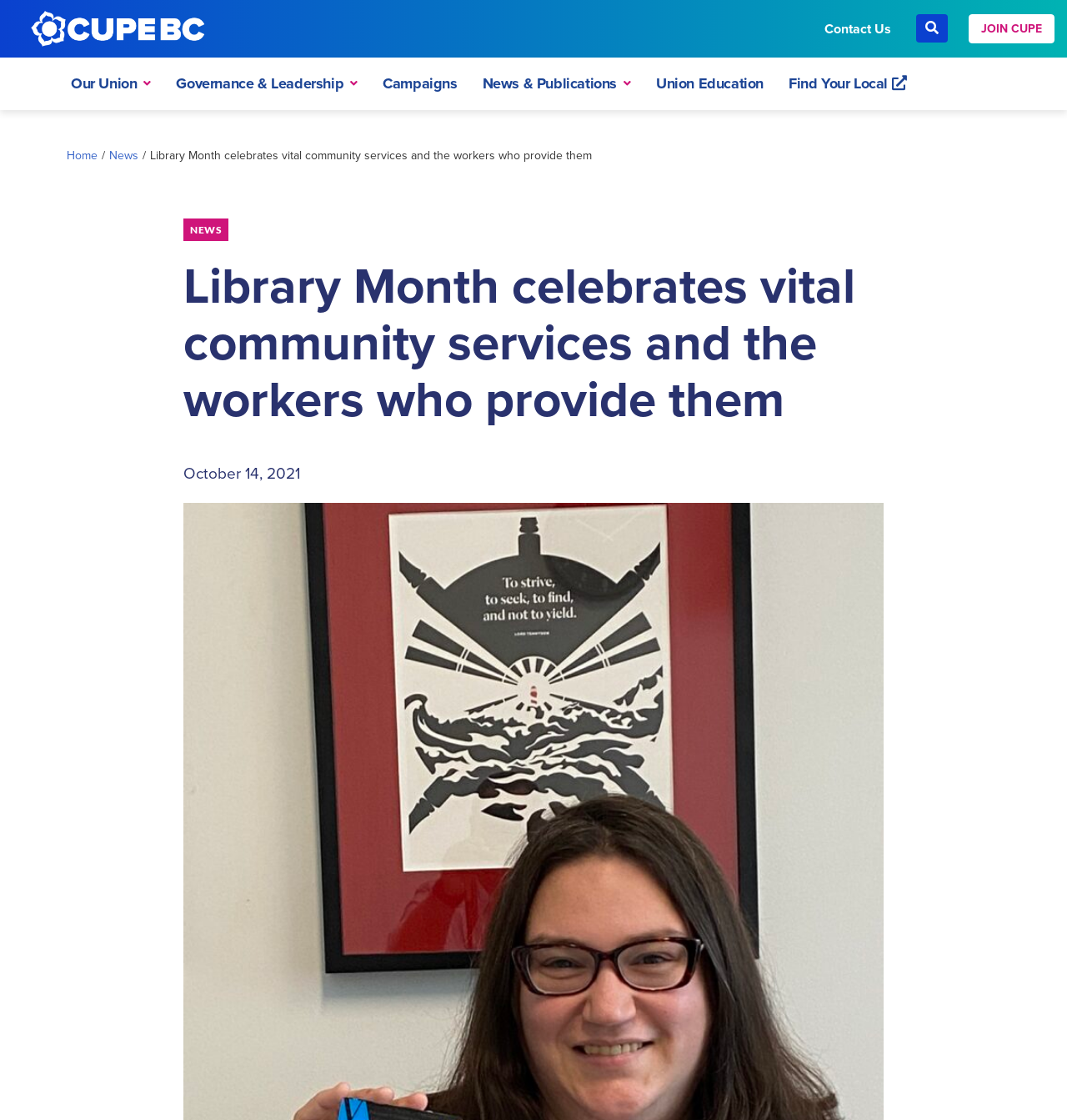What is the theme of the current month?
From the screenshot, supply a one-word or short-phrase answer.

Library Month